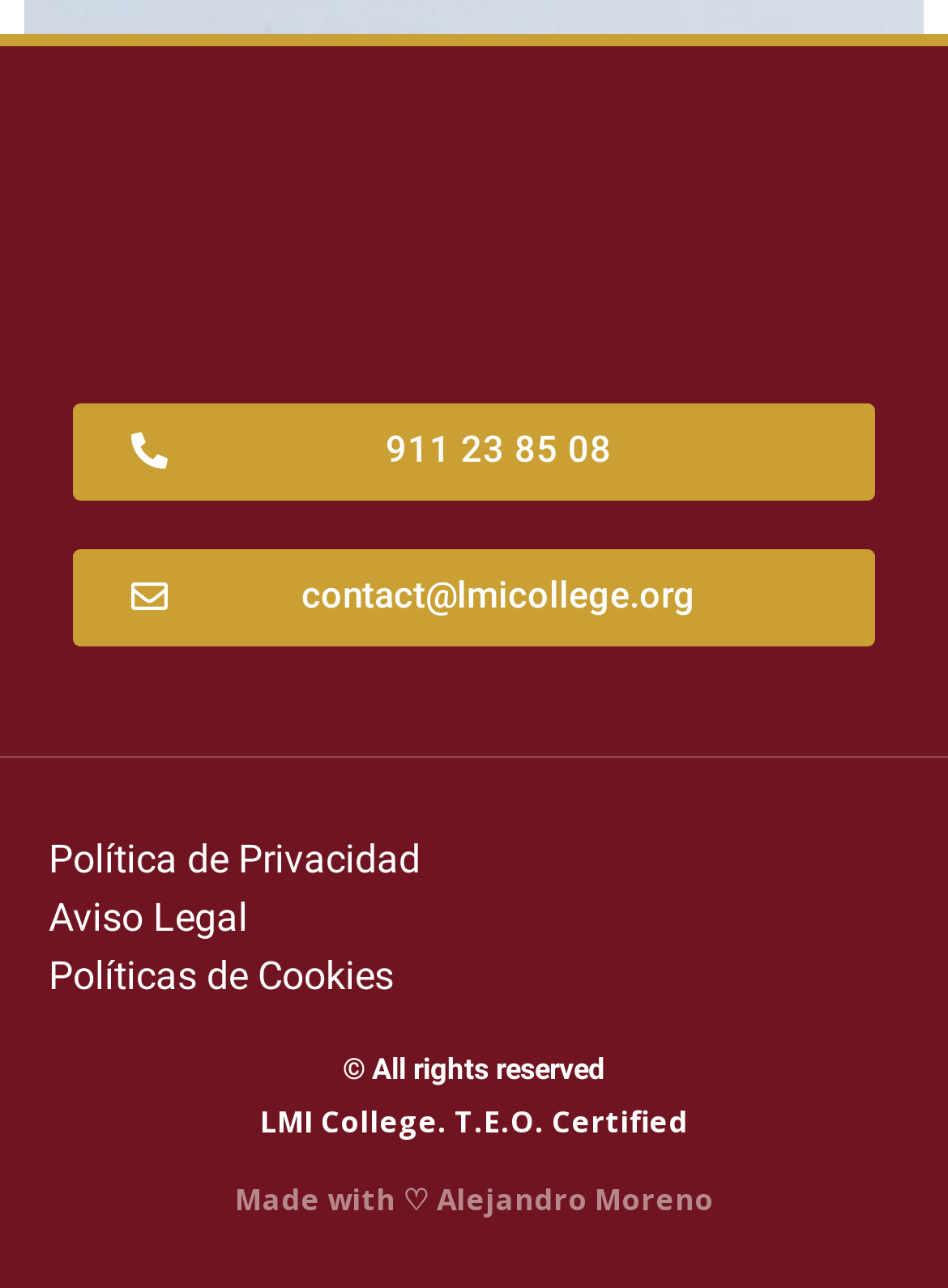How many links are in the footer?
Examine the image and give a concise answer in one word or a short phrase.

5